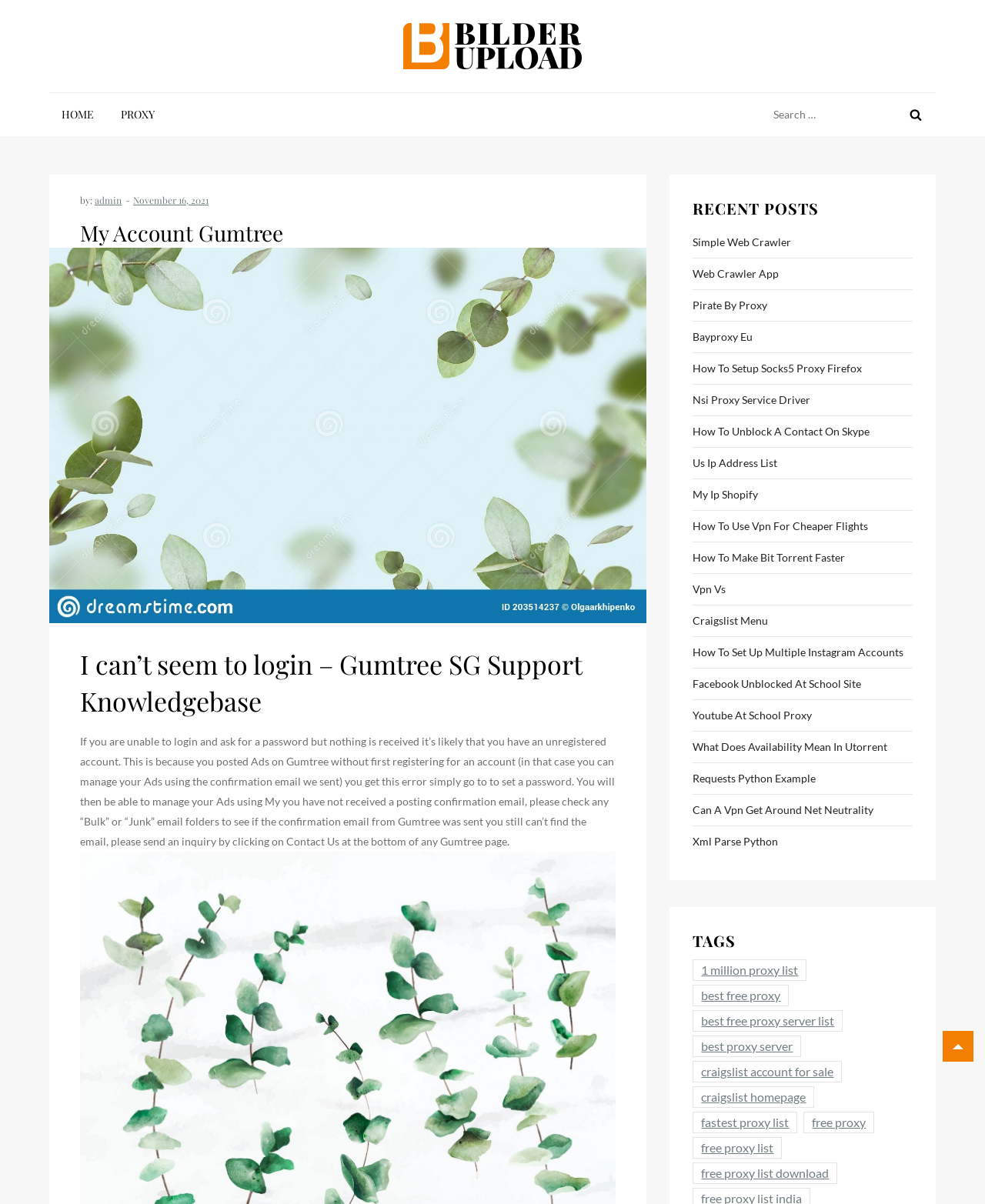Find the bounding box coordinates of the element to click in order to complete this instruction: "Explore 1 million proxy list". The bounding box coordinates must be four float numbers between 0 and 1, denoted as [left, top, right, bottom].

[0.703, 0.797, 0.819, 0.815]